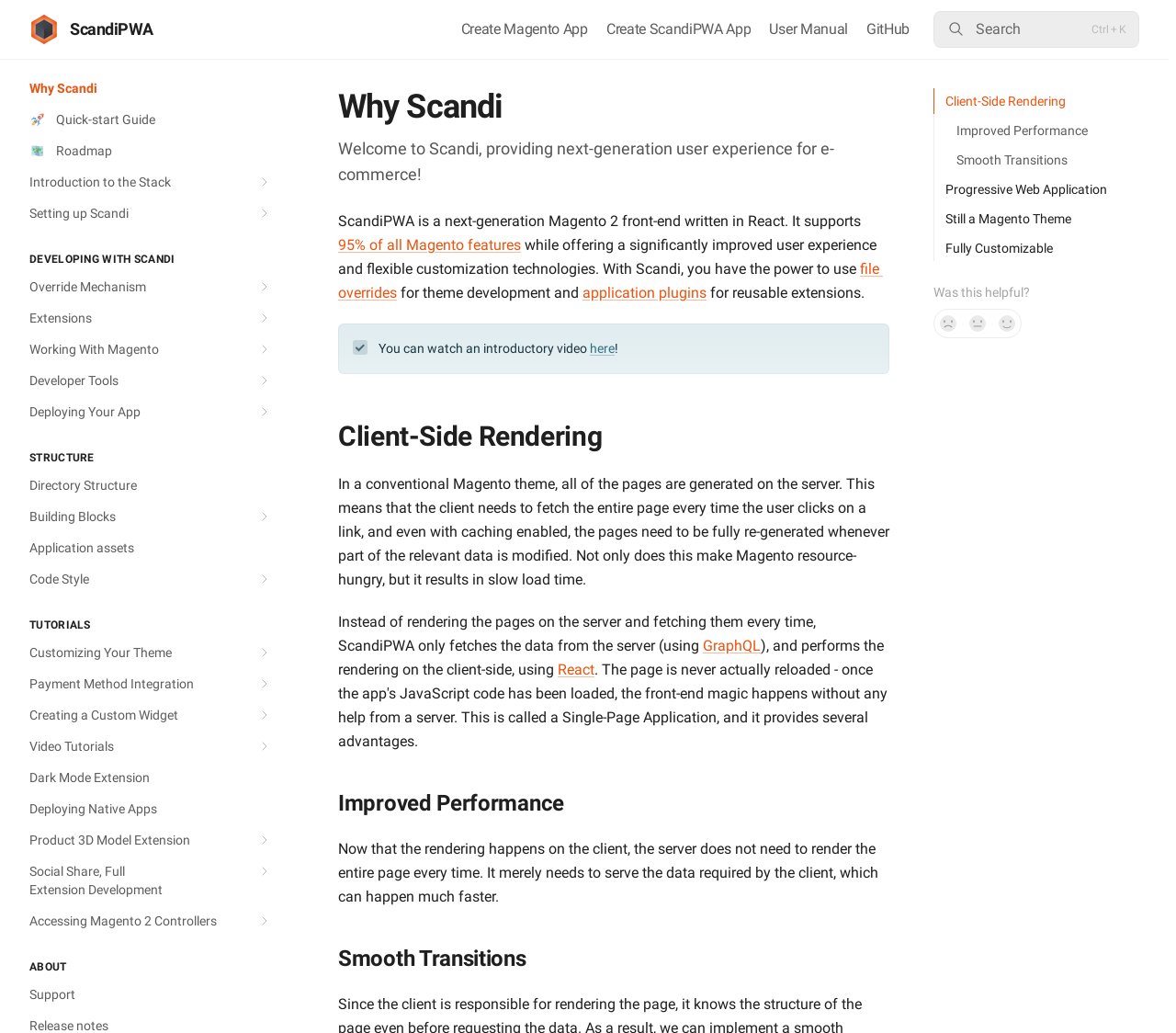What technology is used for data fetching?
Please provide a comprehensive answer based on the contents of the image.

The webpage mentions that ScandiPWA uses GraphQL to fetch data from the server, which is then rendered on the client-side using React.